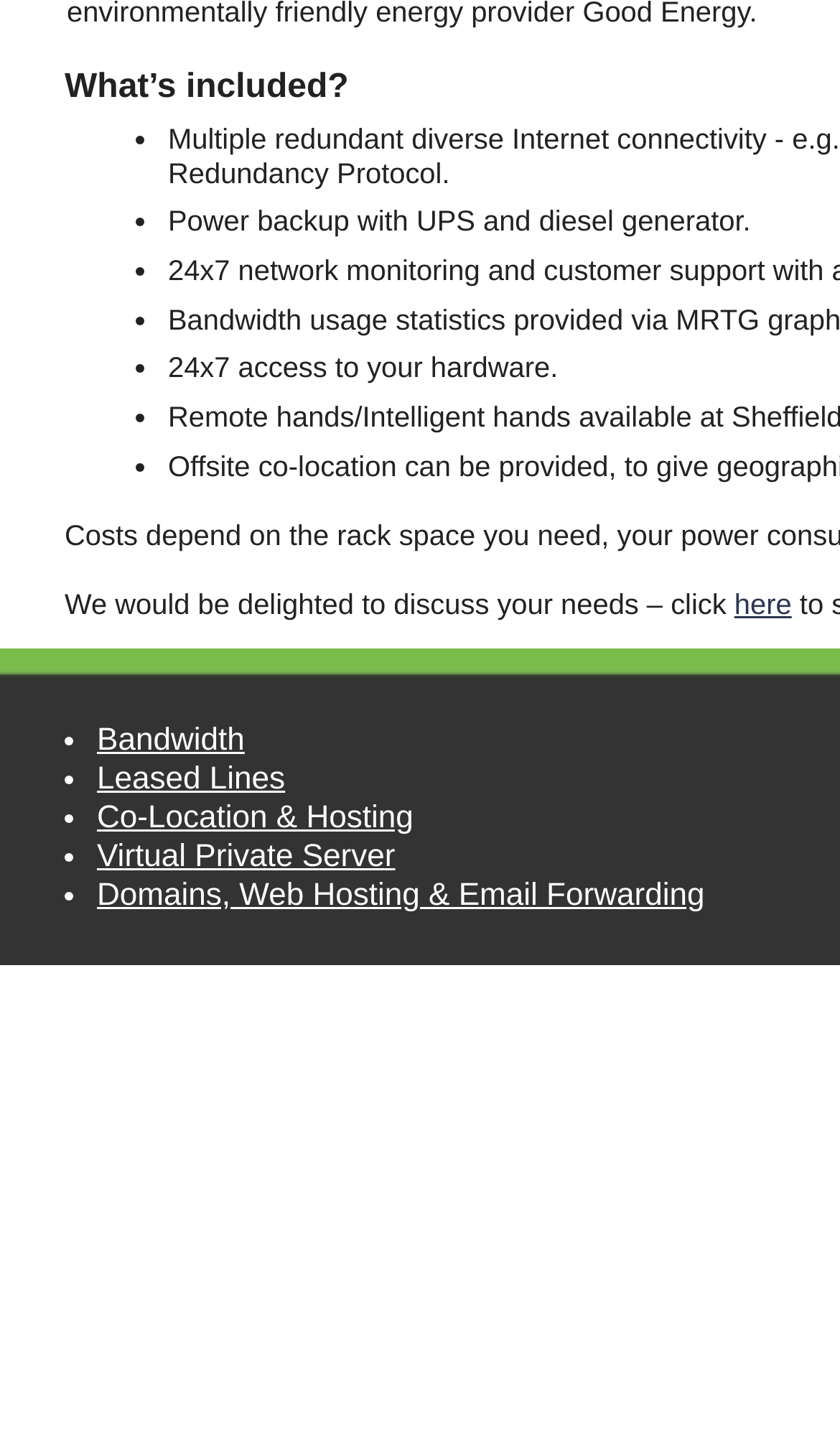From the webpage screenshot, predict the bounding box of the UI element that matches this description: "Bandwidth".

[0.115, 0.5, 0.291, 0.524]